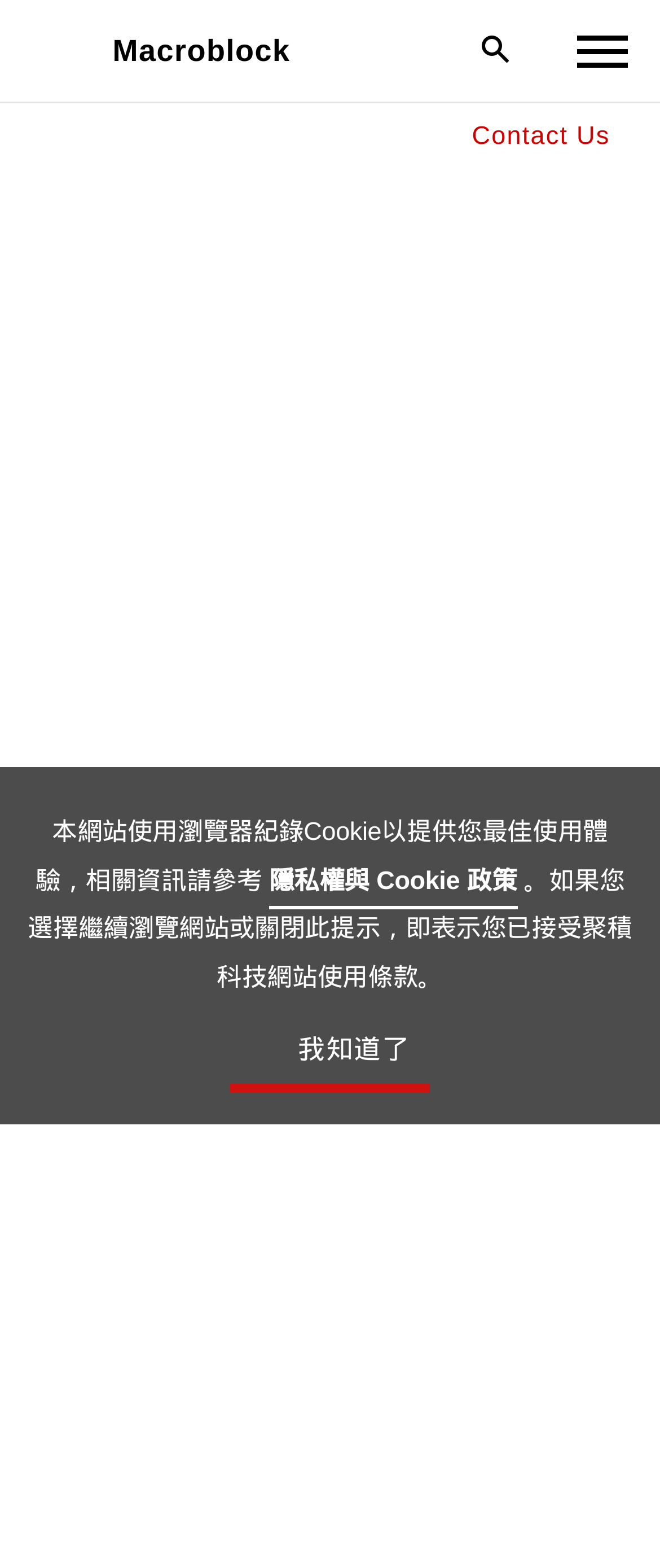What is the color depth of the product?
Look at the image and respond with a one-word or short-phrase answer.

12-bit